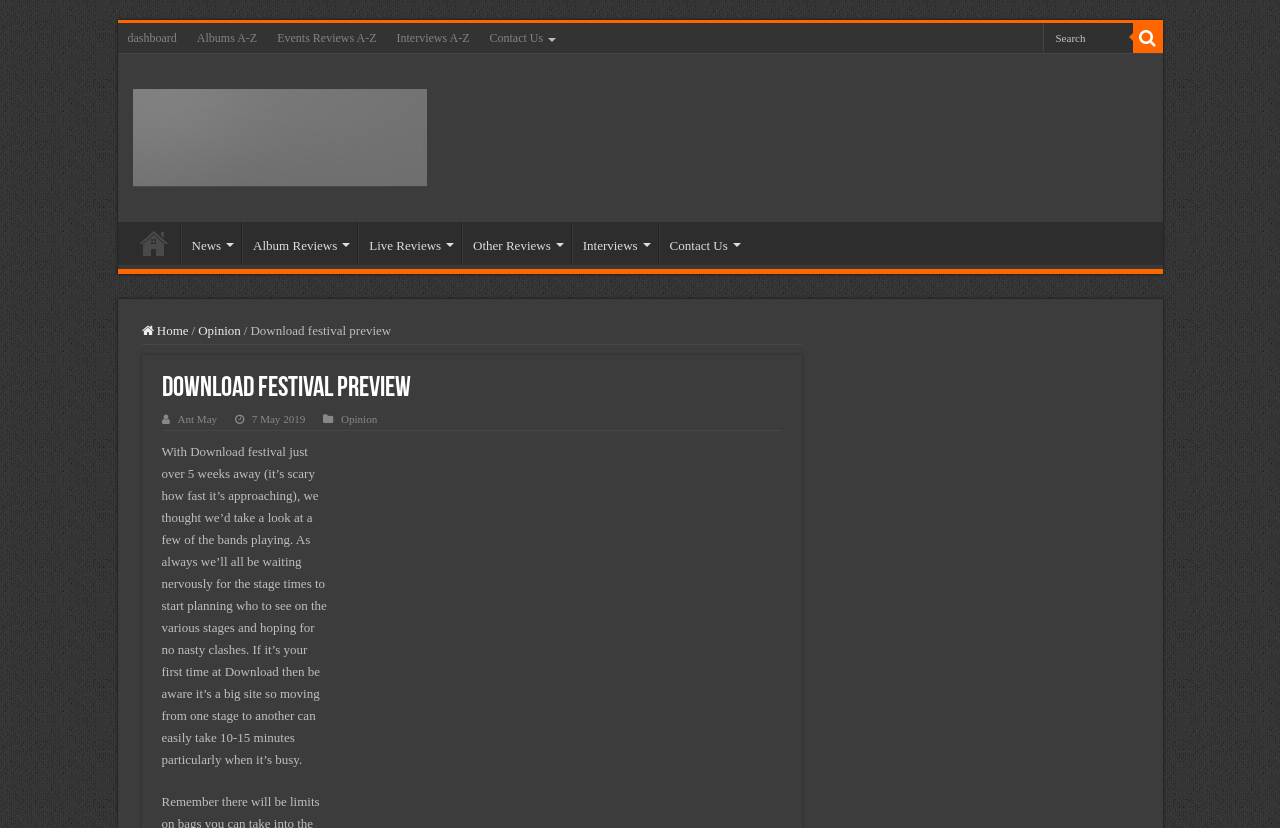What is the category of the article?
Look at the webpage screenshot and answer the question with a detailed explanation.

The question is asking about the category of the article. By looking at the link 'Opinion' below the heading 'Download festival preview', we can conclude that the category of the article is Opinion.